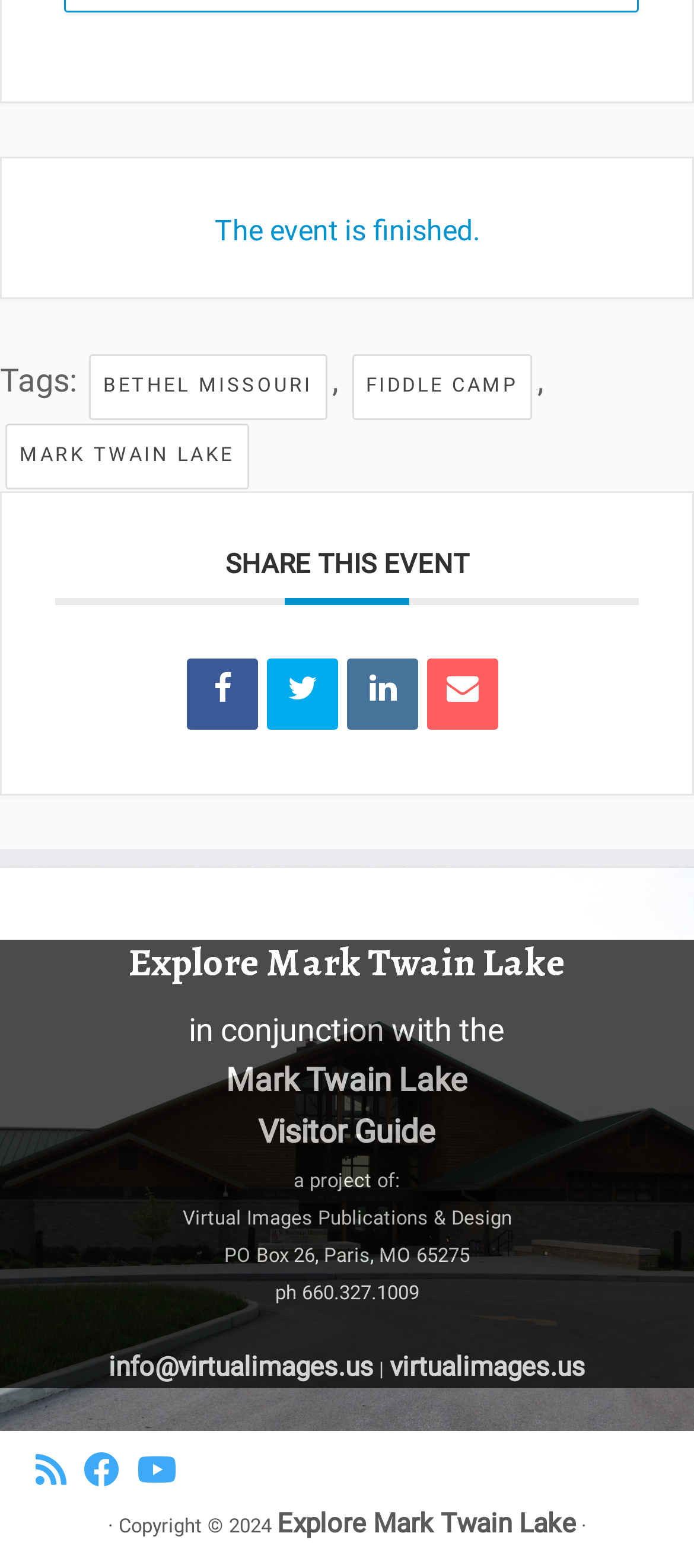What is the purpose of the 'SHARE THIS EVENT' section?
Provide a short answer using one word or a brief phrase based on the image.

To share the event